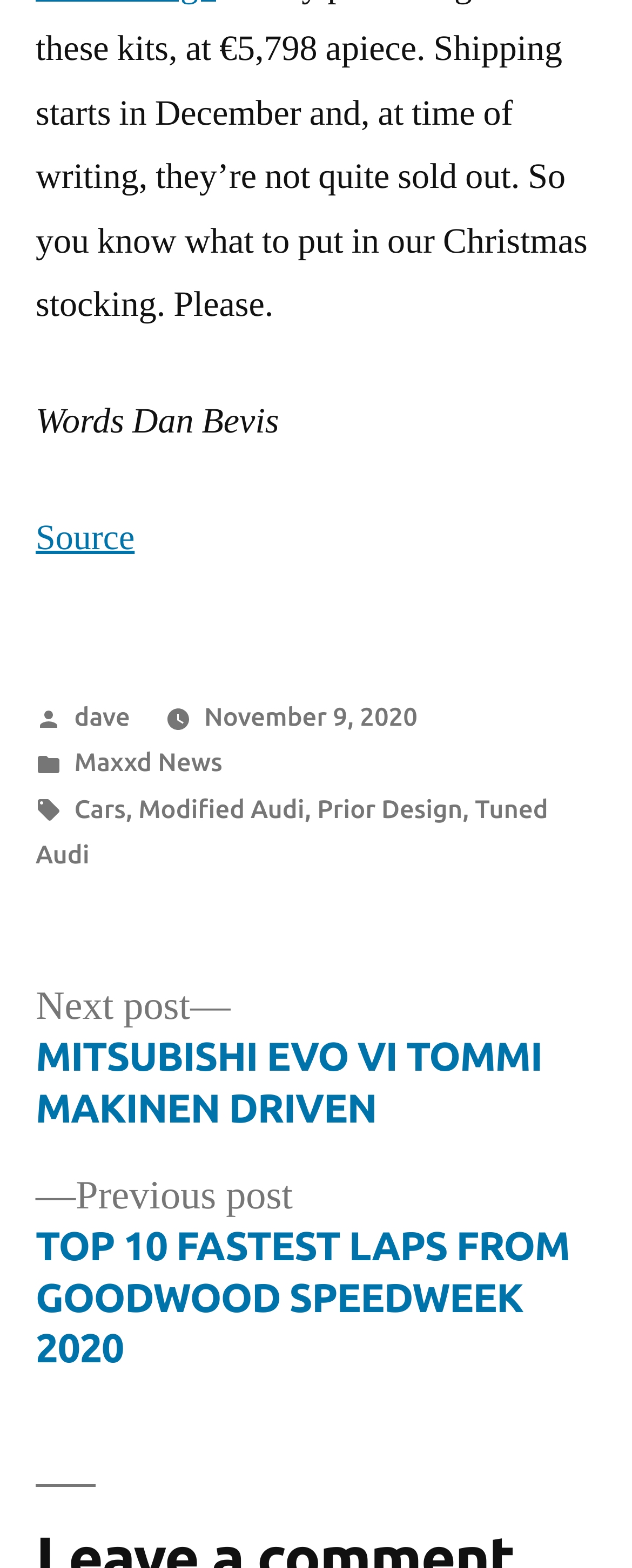What are the tags of the article?
Answer the question based on the image using a single word or a brief phrase.

Cars, Modified Audi, Prior Design, Tuned Audi